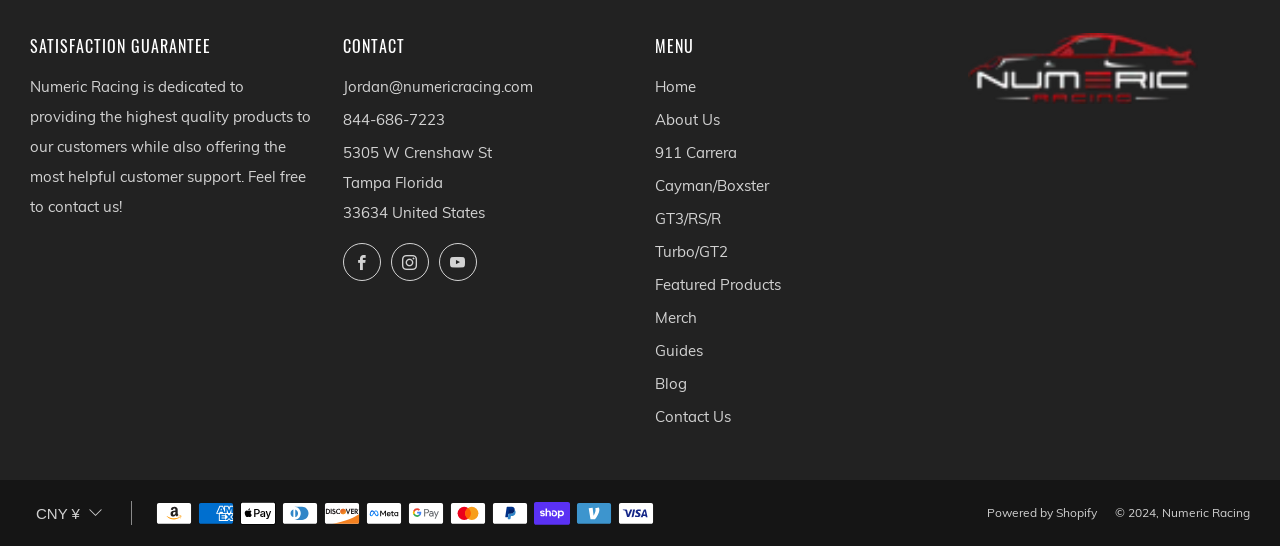Using the information in the image, could you please answer the following question in detail:
What is the location of the company?

The location of the company can be found in the StaticText elements with the texts '5305 W Crenshaw St', 'Tampa Florida', and '33634 United States', which are located under the 'CONTACT' heading.